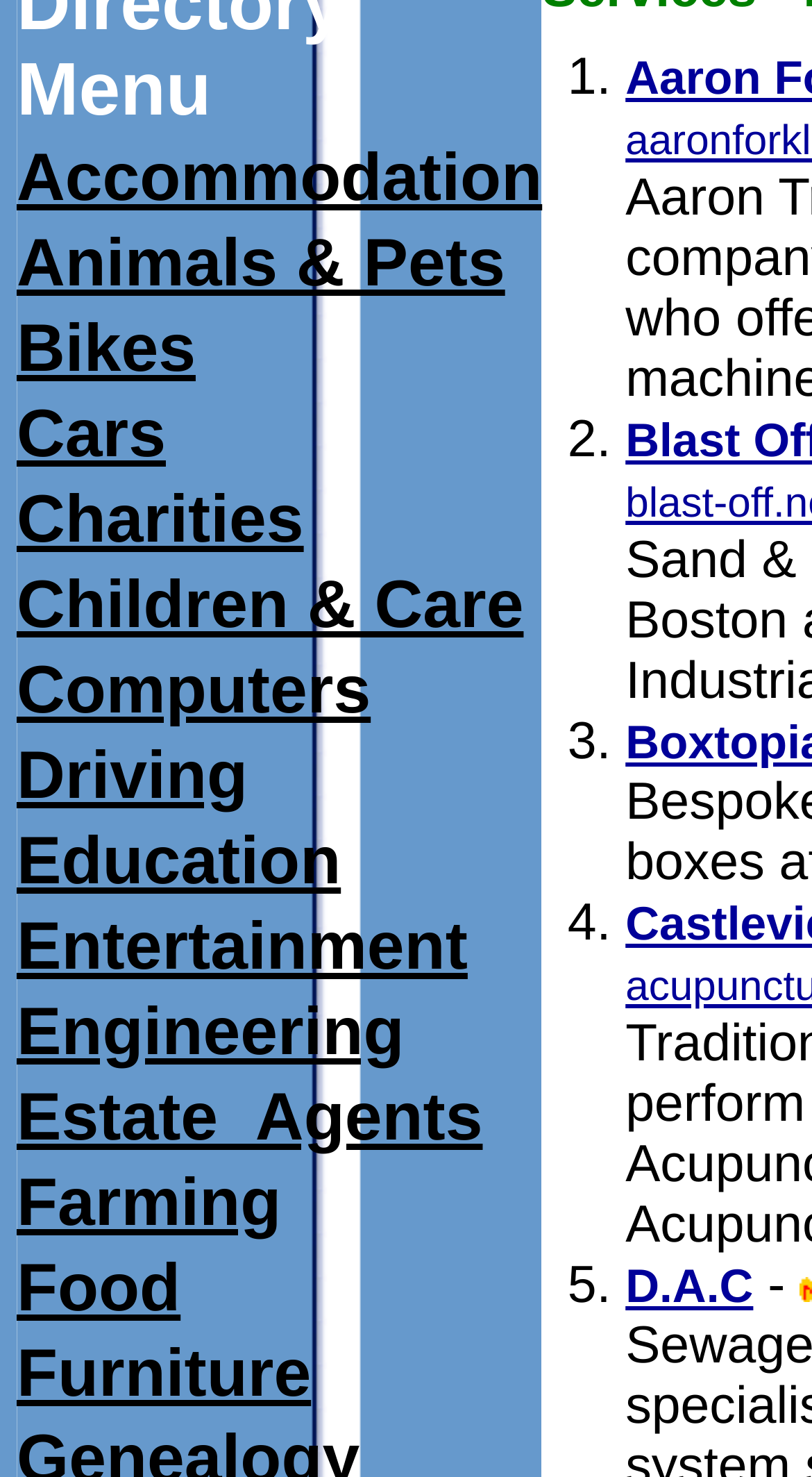Using the provided element description, identify the bounding box coordinates as (top-left x, top-left y, bottom-right x, bottom-right y). Ensure all values are between 0 and 1. Description: Charities

[0.021, 0.325, 0.374, 0.376]